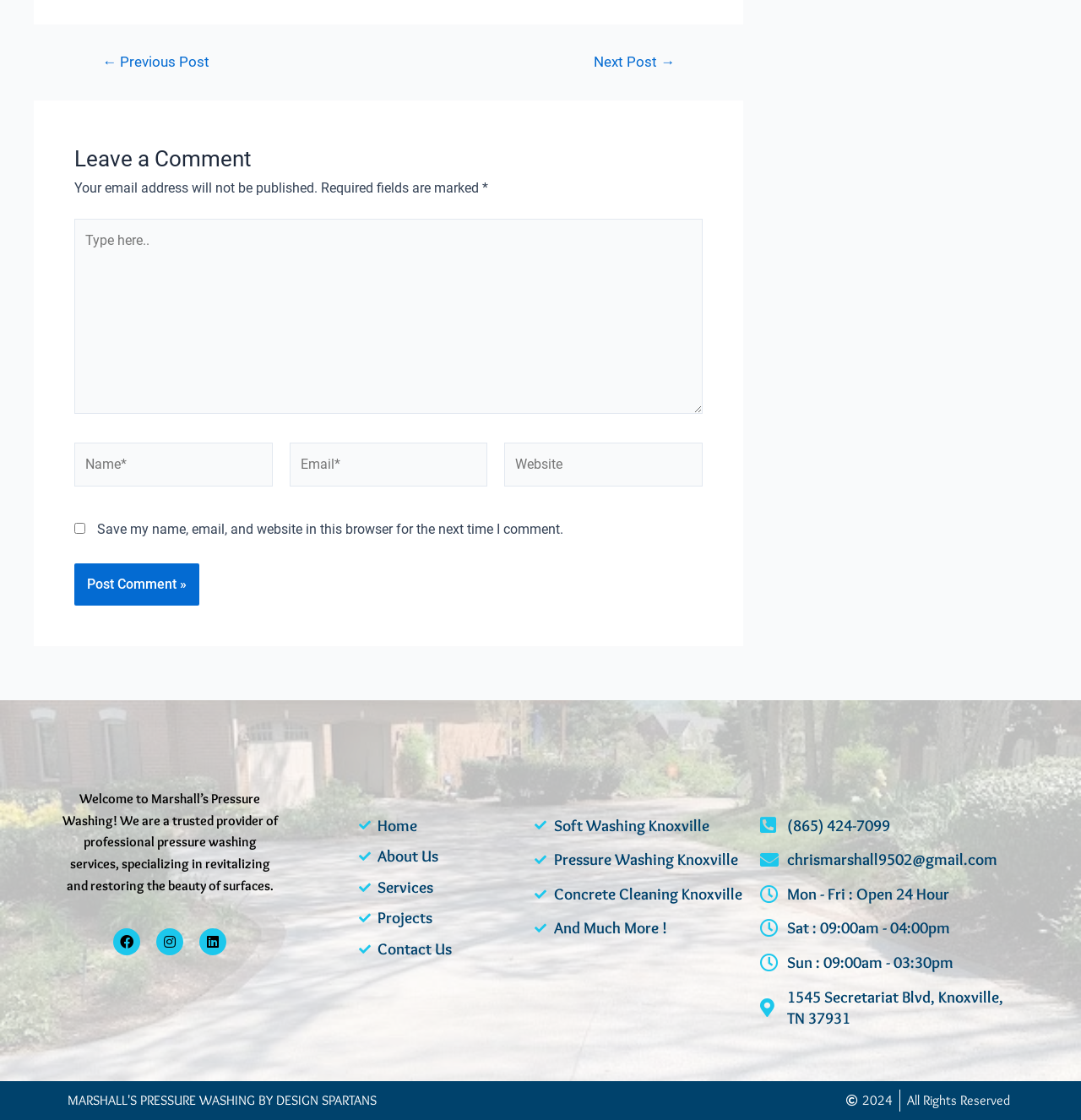Extract the bounding box for the UI element that matches this description: "Next Post →".

[0.529, 0.049, 0.644, 0.062]